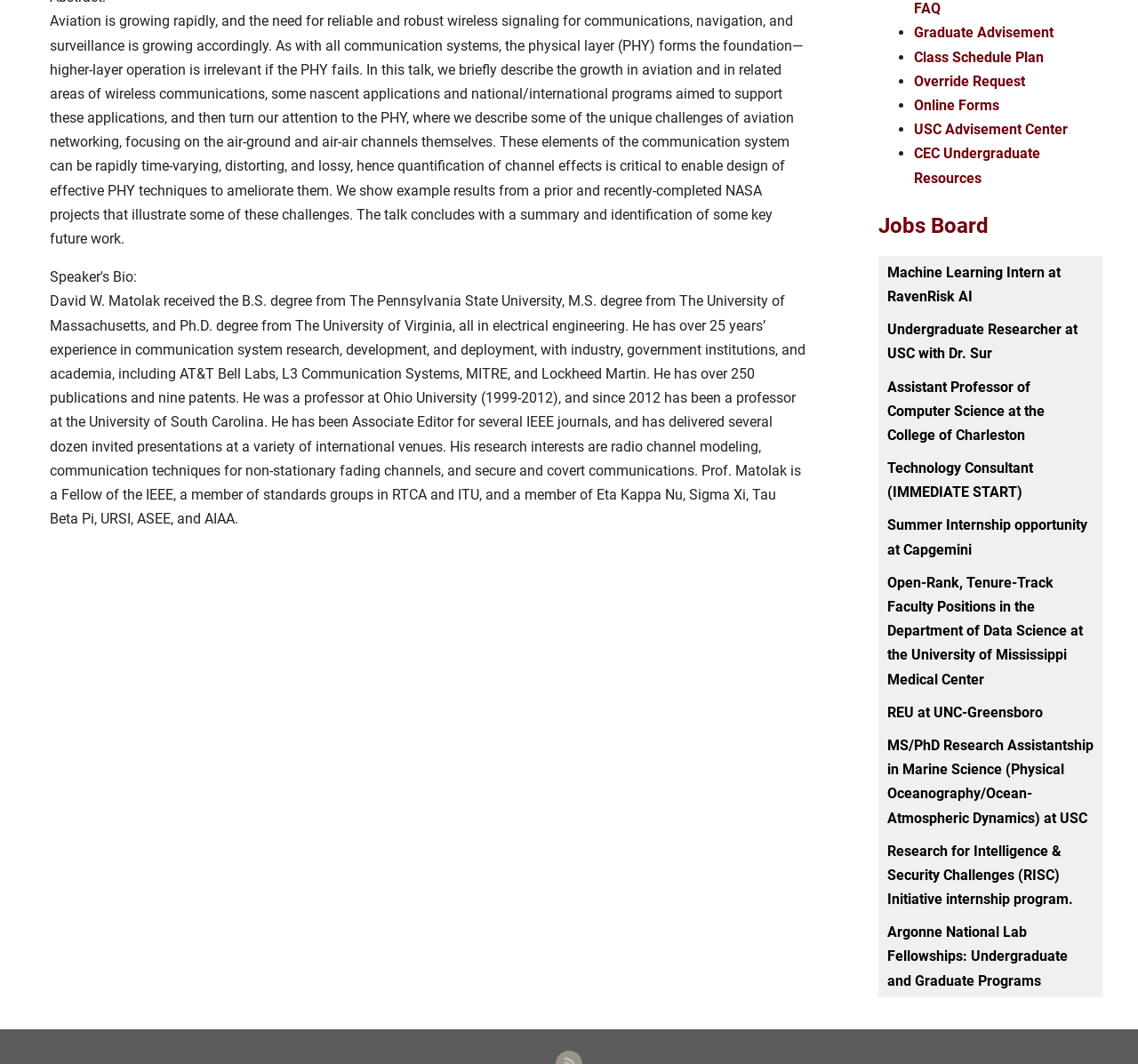Determine the bounding box for the described UI element: "Override Request".

[0.803, 0.068, 0.901, 0.084]